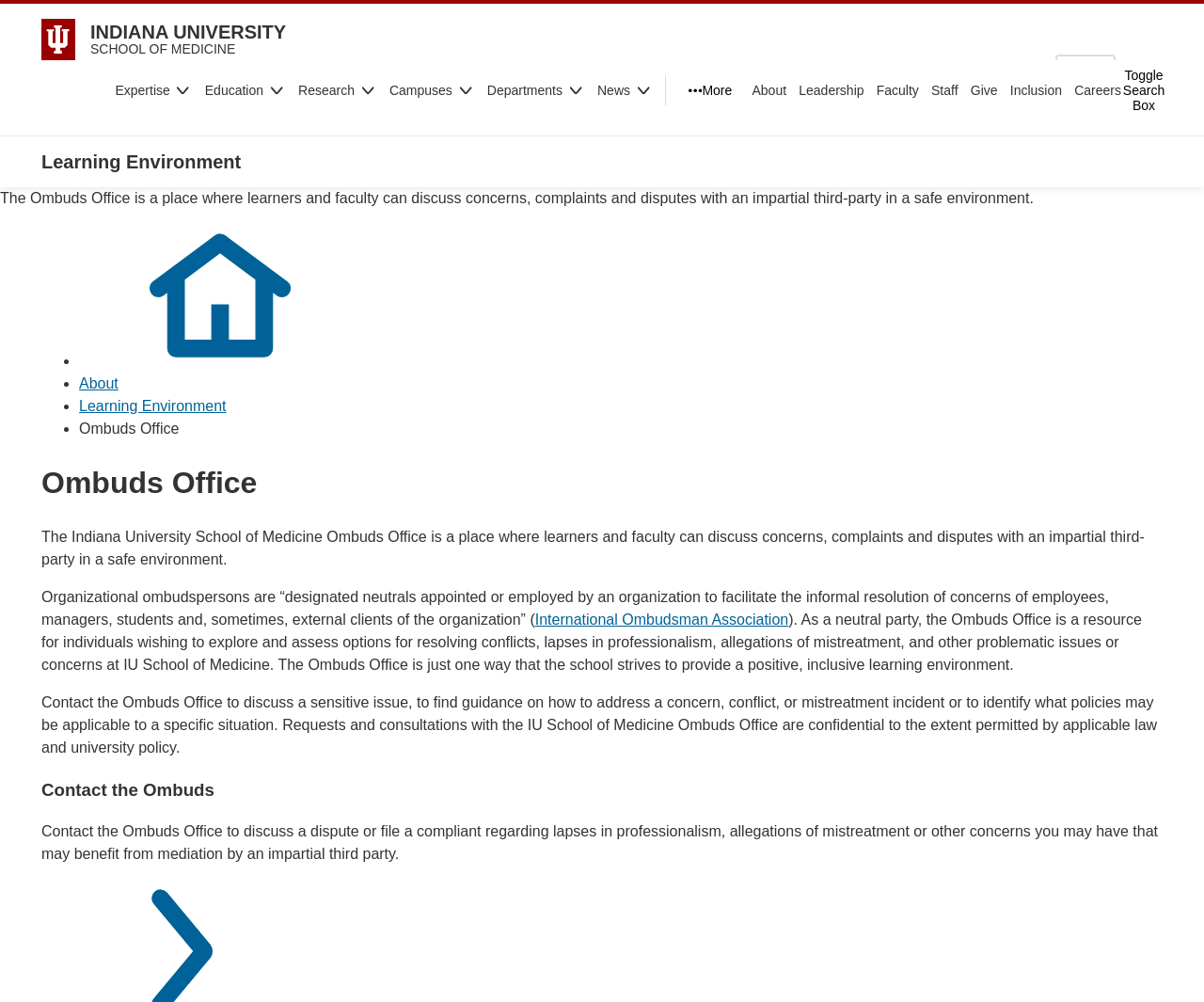Please mark the bounding box coordinates of the area that should be clicked to carry out the instruction: "Click the Search box pop up button".

[0.934, 0.075, 0.966, 0.105]